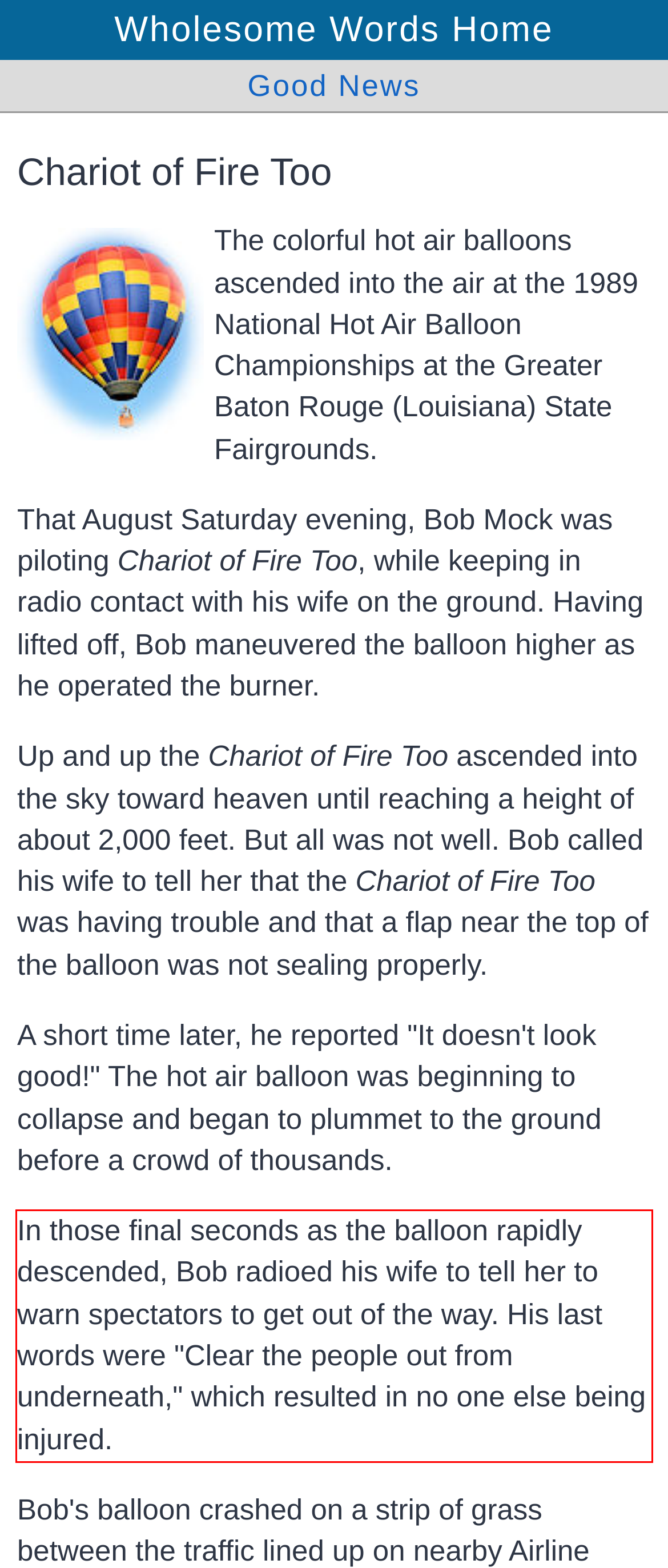Analyze the webpage screenshot and use OCR to recognize the text content in the red bounding box.

In those final seconds as the balloon rapidly descended, Bob radioed his wife to tell her to warn spectators to get out of the way. His last words were "Clear the people out from underneath," which resulted in no one else being injured.